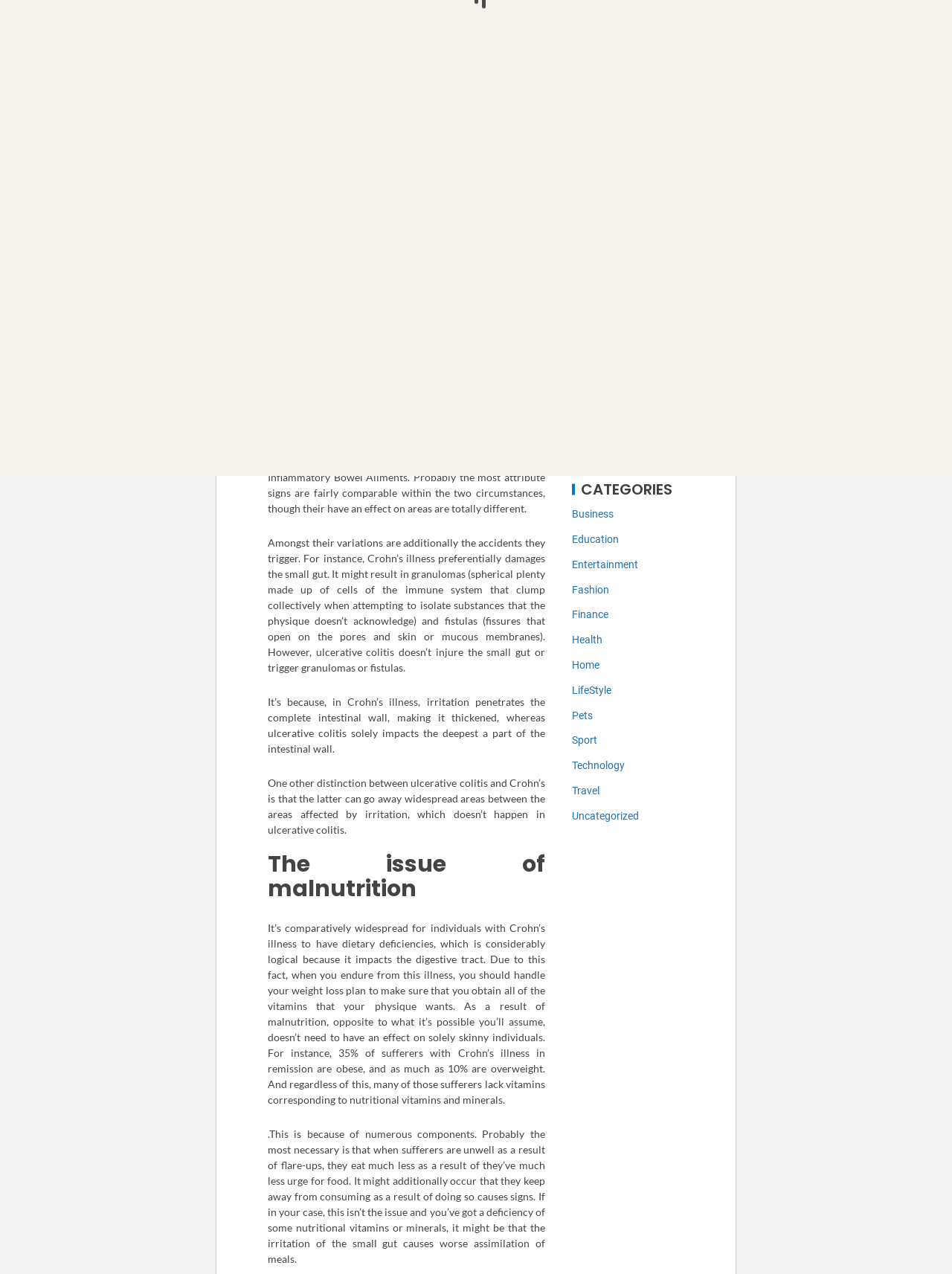Predict the bounding box coordinates for the UI element described as: "Sport". The coordinates should be four float numbers between 0 and 1, presented as [left, top, right, bottom].

[0.601, 0.576, 0.627, 0.586]